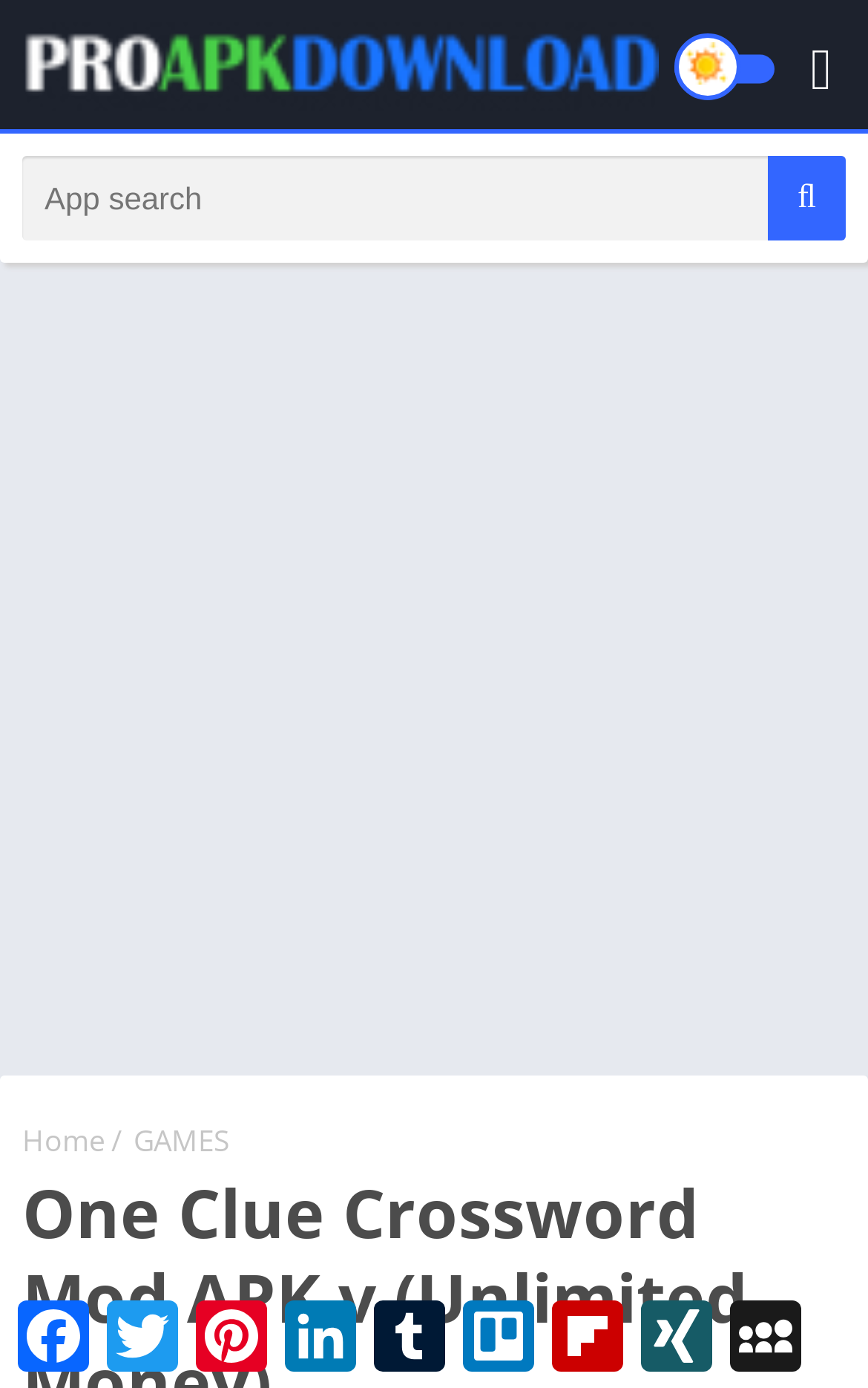Answer the question below using just one word or a short phrase: 
How can users navigate to the homepage?

Click 'Home' link